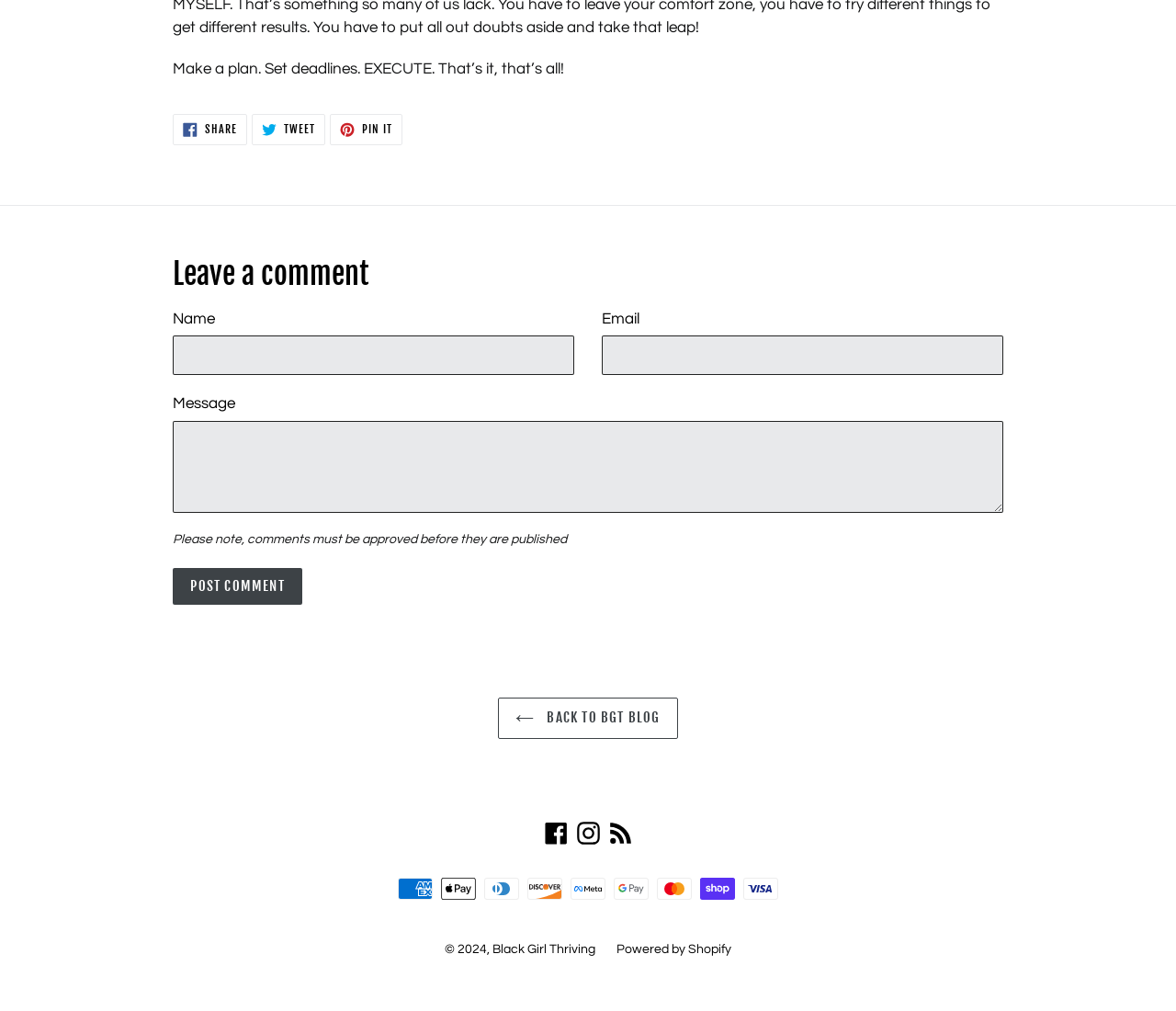How many social media links are available?
Please provide a comprehensive answer based on the visual information in the image.

There are four social media links available on the webpage, namely Facebook, Instagram, Twitter, and Pinterest, which can be found at the top and bottom of the webpage.